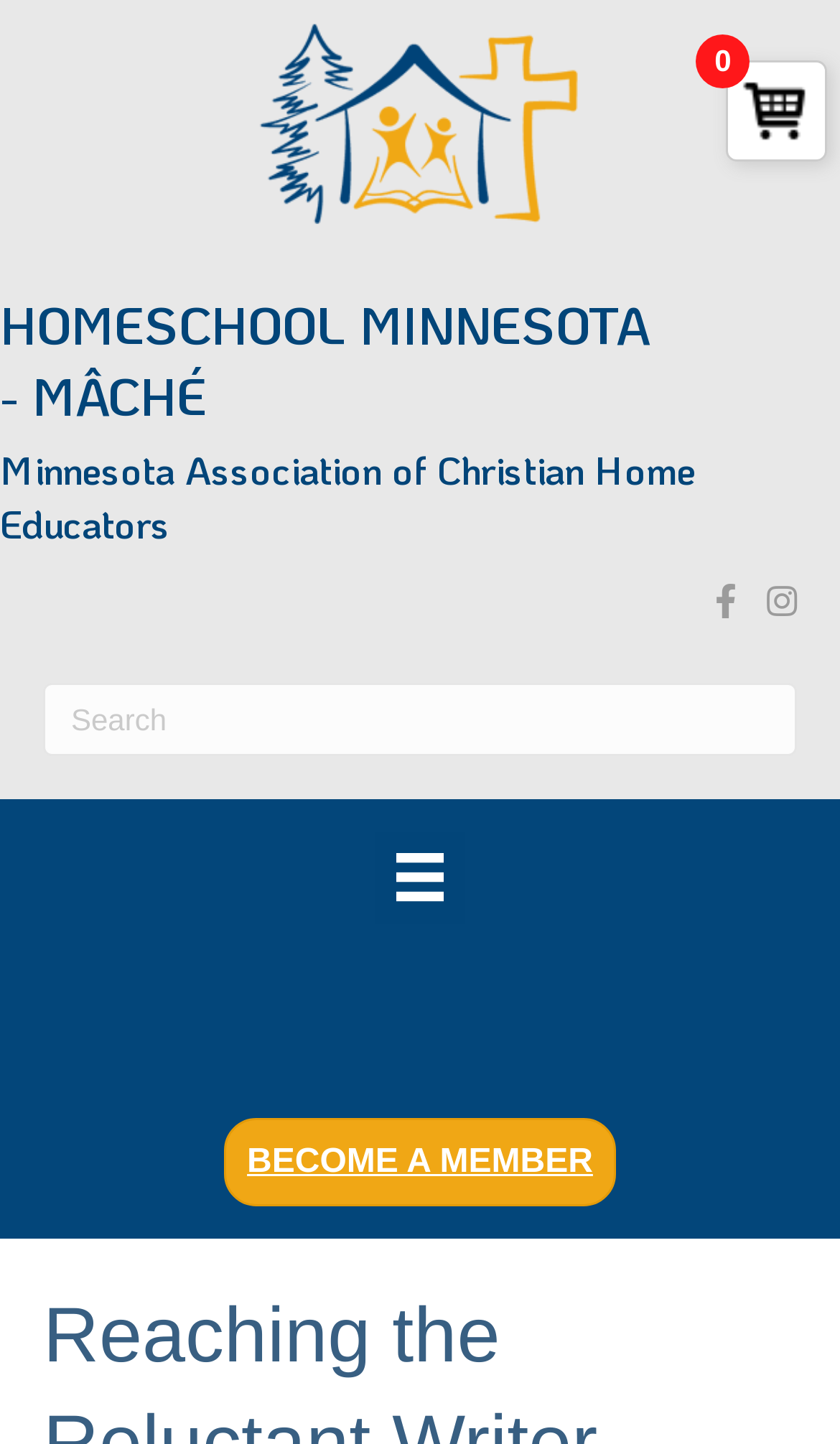Return the bounding box coordinates of the UI element that corresponds to this description: "BECOME A MEMBER". The coordinates must be given as four float numbers in the range of 0 and 1, [left, top, right, bottom].

[0.266, 0.774, 0.734, 0.835]